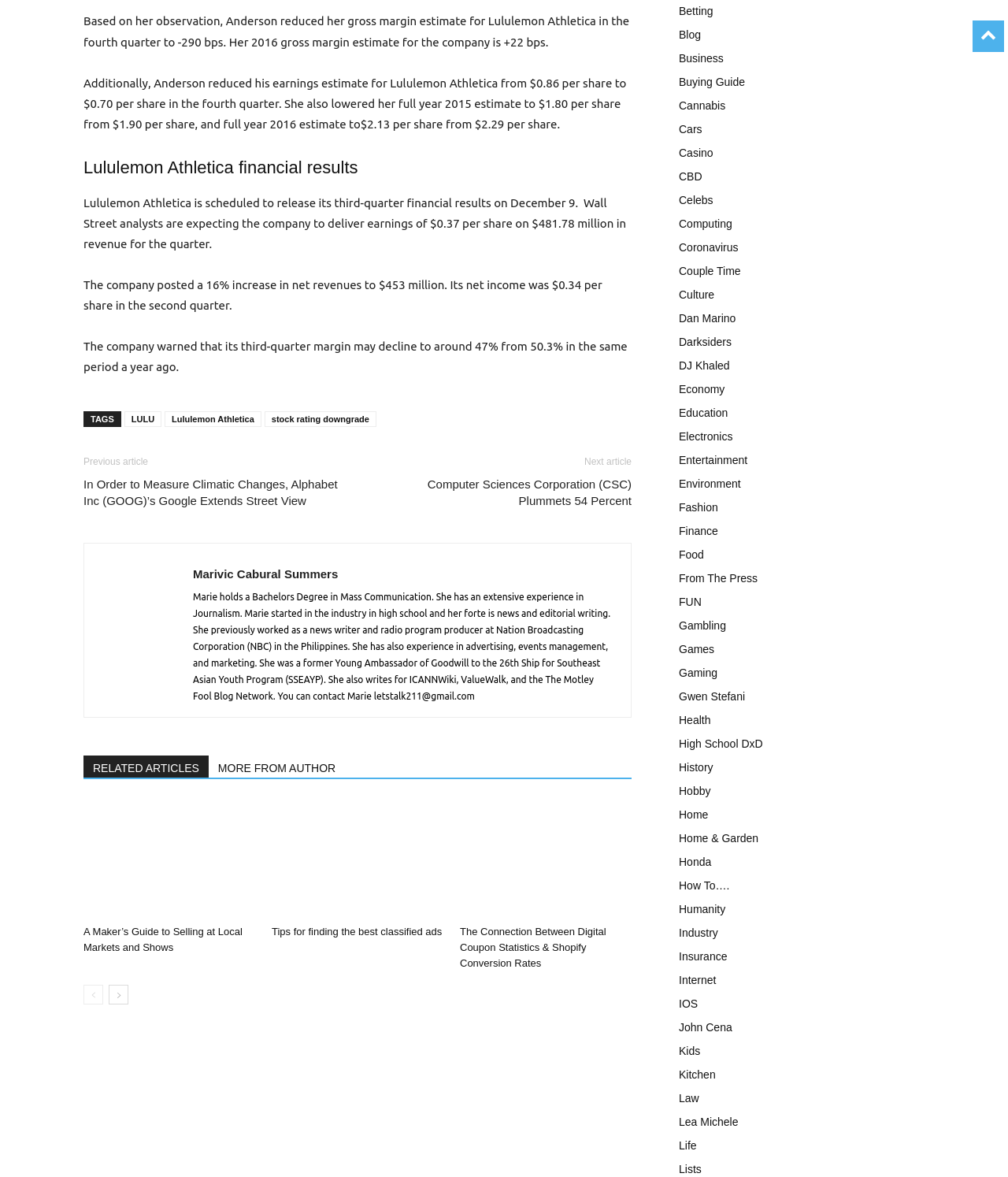Find the bounding box coordinates of the element to click in order to complete this instruction: "Click on 'LULU' stock link". The bounding box coordinates must be four float numbers between 0 and 1, denoted as [left, top, right, bottom].

[0.123, 0.349, 0.16, 0.362]